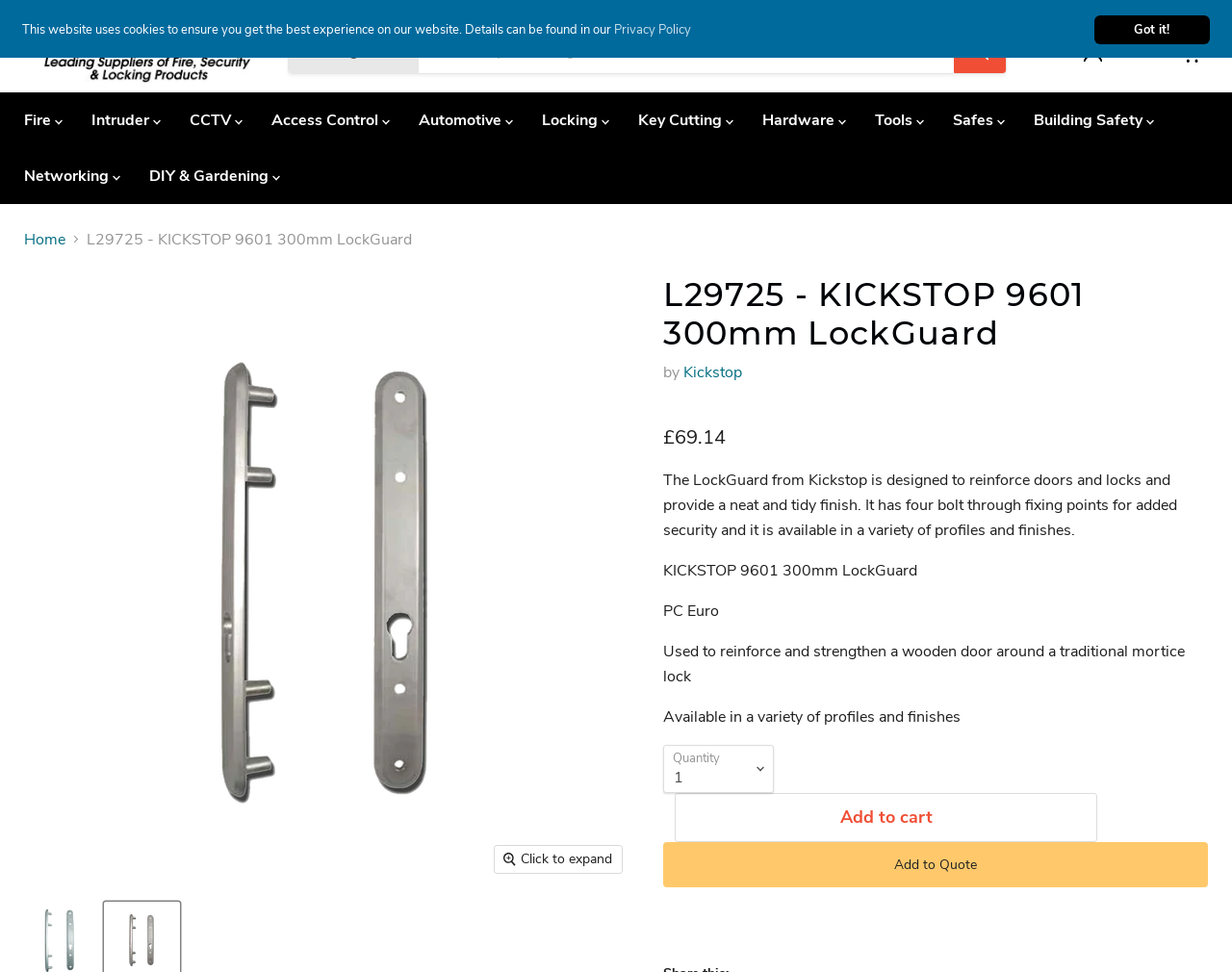Using the image as a reference, answer the following question in as much detail as possible:
Who is the manufacturer of the LockGuard?

I found the manufacturer of the LockGuard by looking at the section that describes the product, where it says 'by Kickstop'.